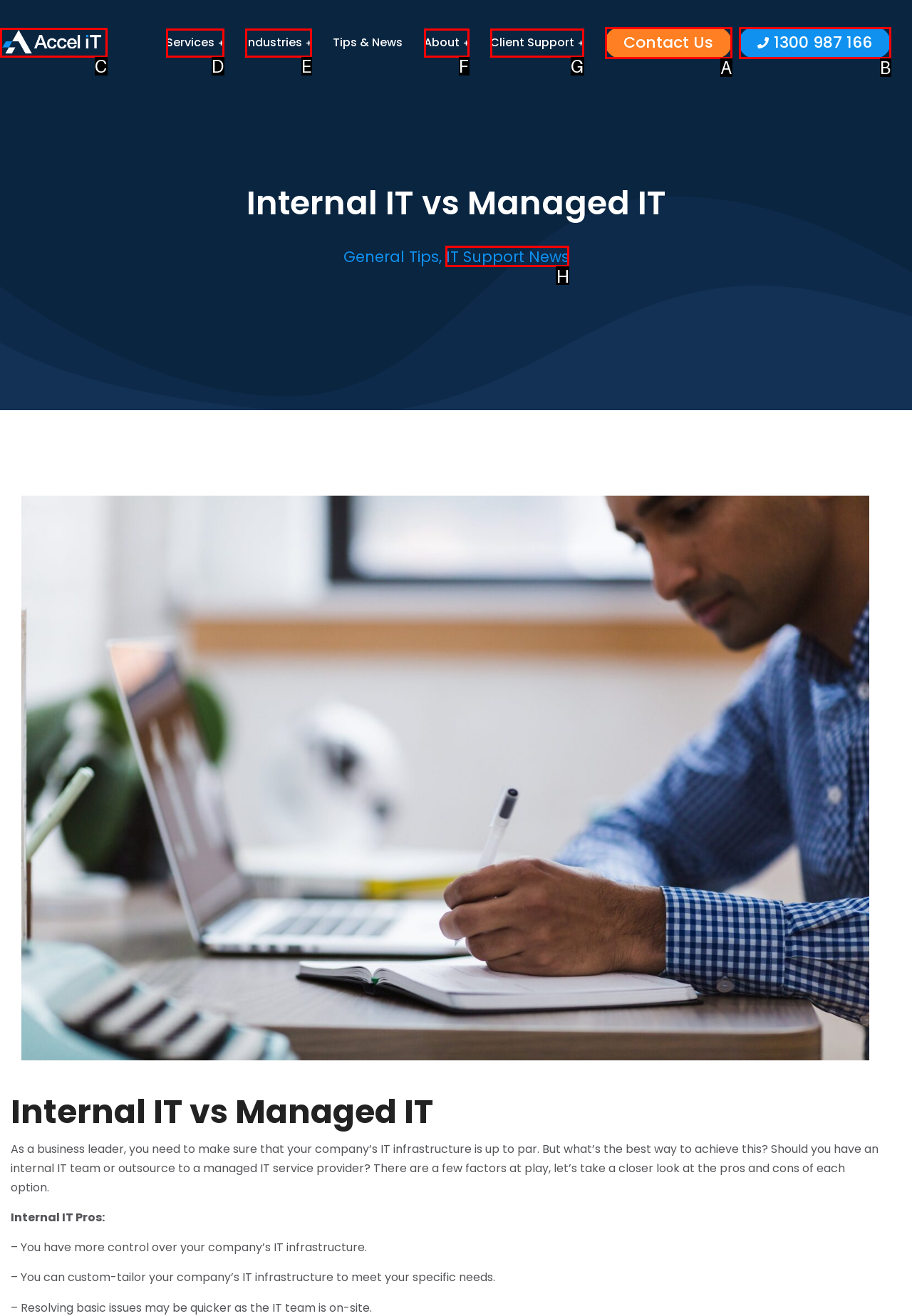Select the HTML element that matches the description: 1300 987 166
Respond with the letter of the correct choice from the given options directly.

B